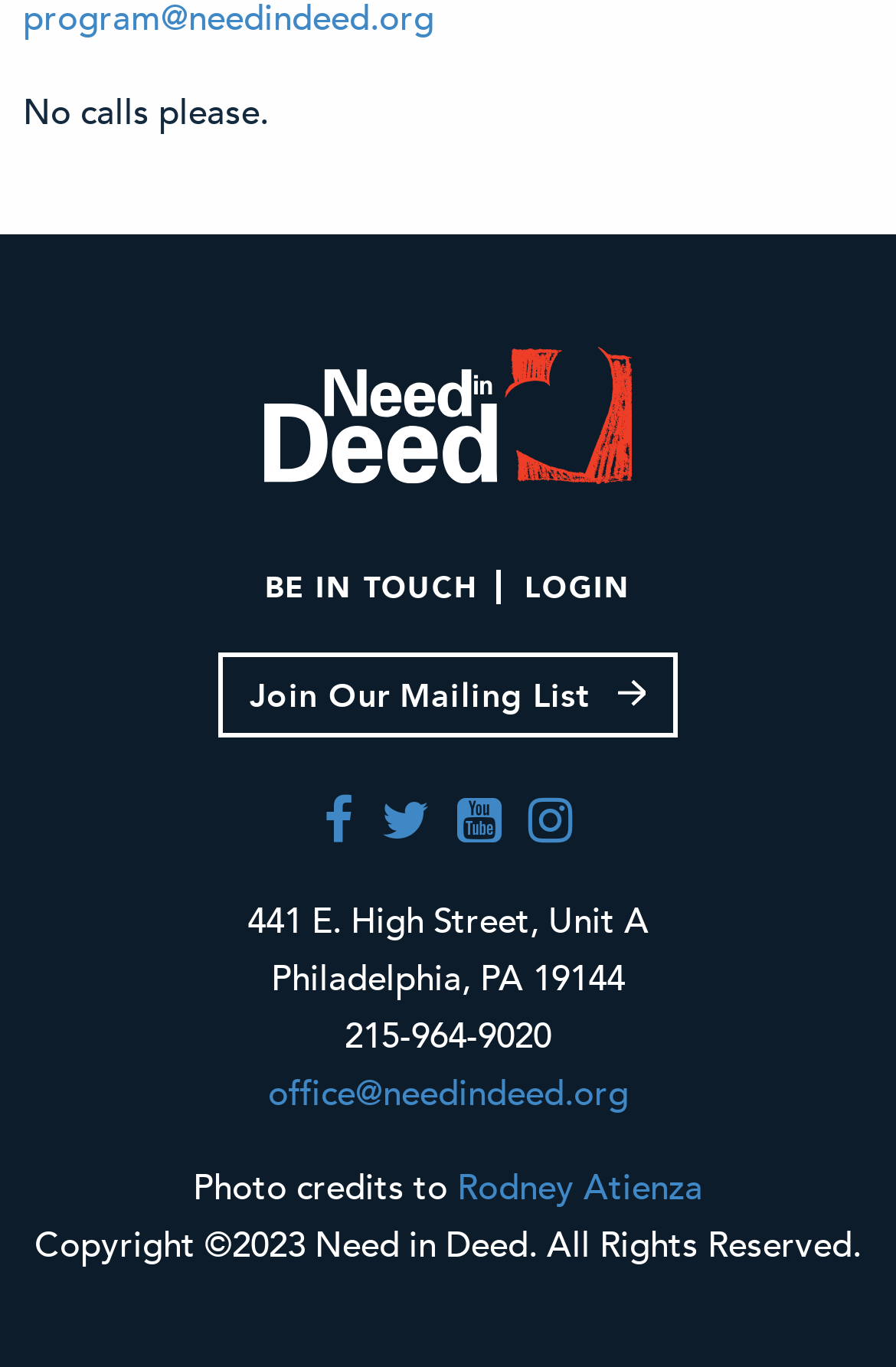Identify the bounding box coordinates for the element you need to click to achieve the following task: "Click the Facebook link". Provide the bounding box coordinates as four float numbers between 0 and 1, in the form [left, top, right, bottom].

[0.362, 0.574, 0.395, 0.634]